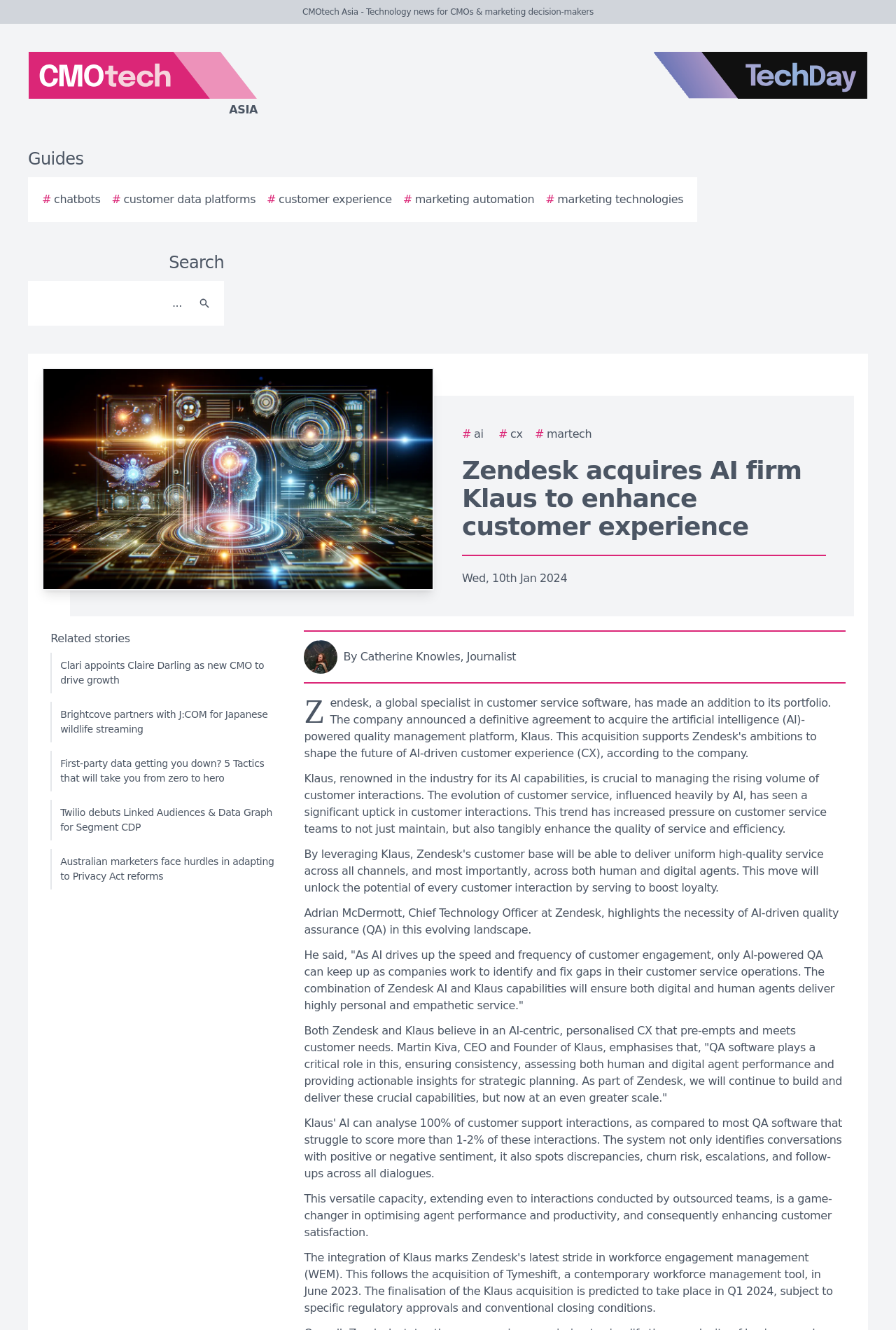Explain the features and main sections of the webpage comprehensively.

The webpage appears to be a news article from CMOtech Asia, with a prominent logo at the top left corner and a secondary logo from TechDay at the top right corner. Below the logos, there is a navigation menu with links to guides, including chatbots, customer data platforms, customer experience, marketing automation, and marketing technologies. 

To the right of the navigation menu, there is a search bar with a search button and a magnifying glass icon. Below the search bar, there is a featured story with an image and a heading that reads "Zendesk acquires AI firm Klaus to enhance customer experience". The article is dated Wed, 10th Jan 2024, and has an author image and name, Catherine Knowles, Journalist.

The article itself is divided into several paragraphs, discussing how Zendesk's acquisition of Klaus will enhance customer experience by optimizing agent performance and increasing customer interaction quality. The article quotes Adrian McDermott, Chief Technology Officer at Zendesk, and Martin Kiva, CEO and Founder of Klaus, highlighting the importance of AI-driven quality assurance in customer service operations.

At the bottom of the article, there is a section titled "Related stories" with links to five other news articles, including "Clari appoints Claire Darling as new CMO to drive growth" and "Australian marketers face hurdles in adapting to Privacy Act reforms".